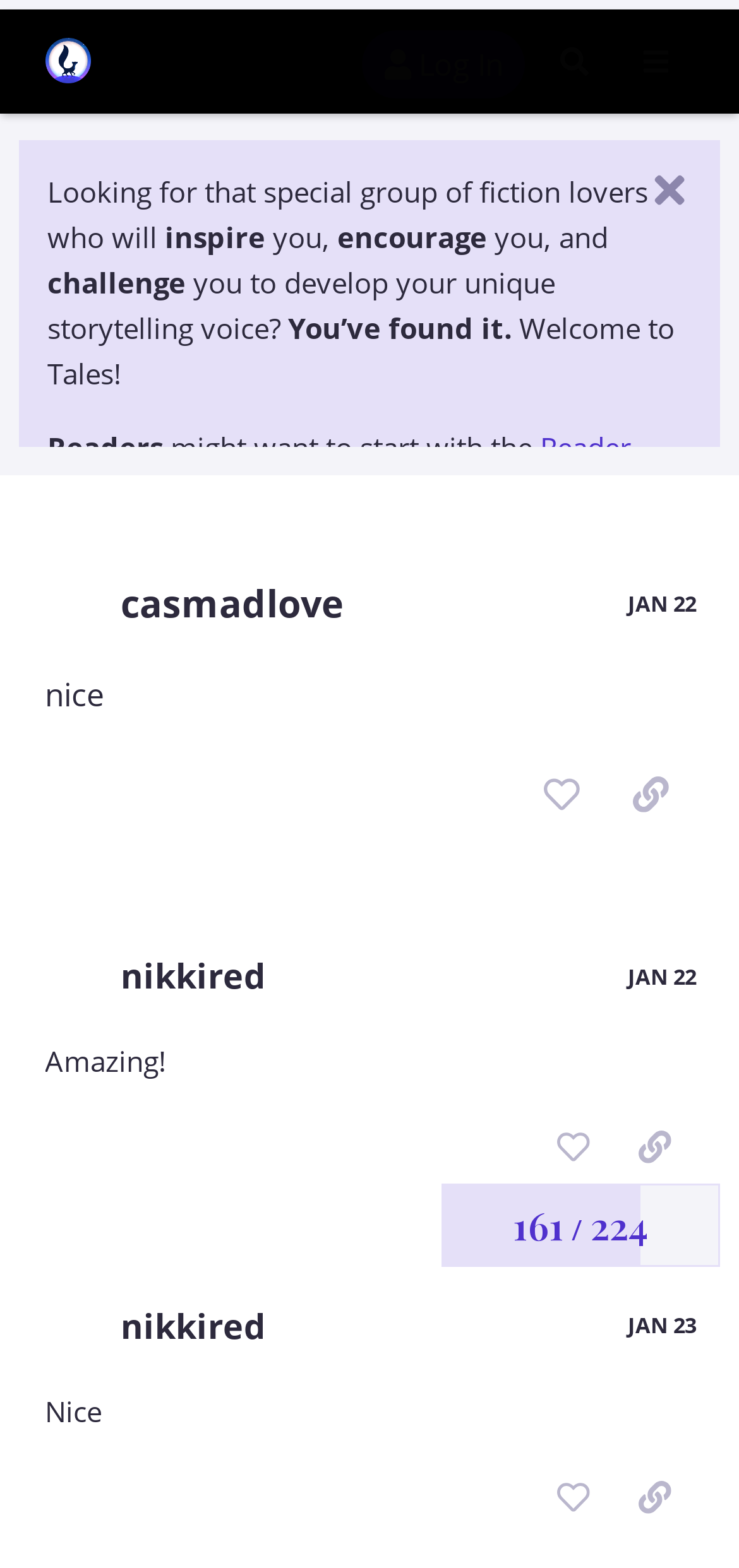Identify the bounding box coordinates of the region that should be clicked to execute the following instruction: "Go to Tales Forums".

[0.062, 0.019, 0.154, 0.048]